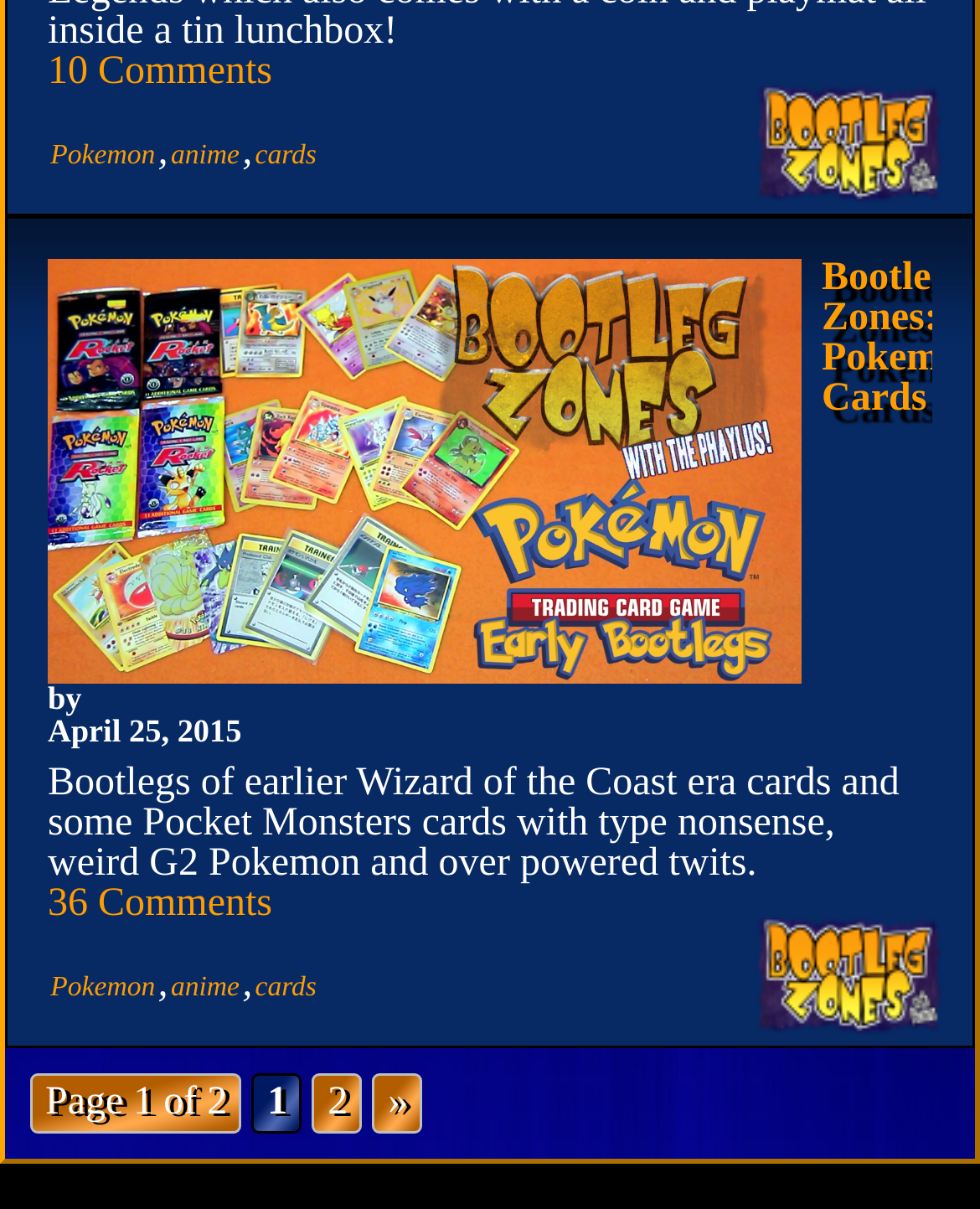Please identify the bounding box coordinates of the area that needs to be clicked to fulfill the following instruction: "go to page 2."

[0.319, 0.889, 0.37, 0.939]